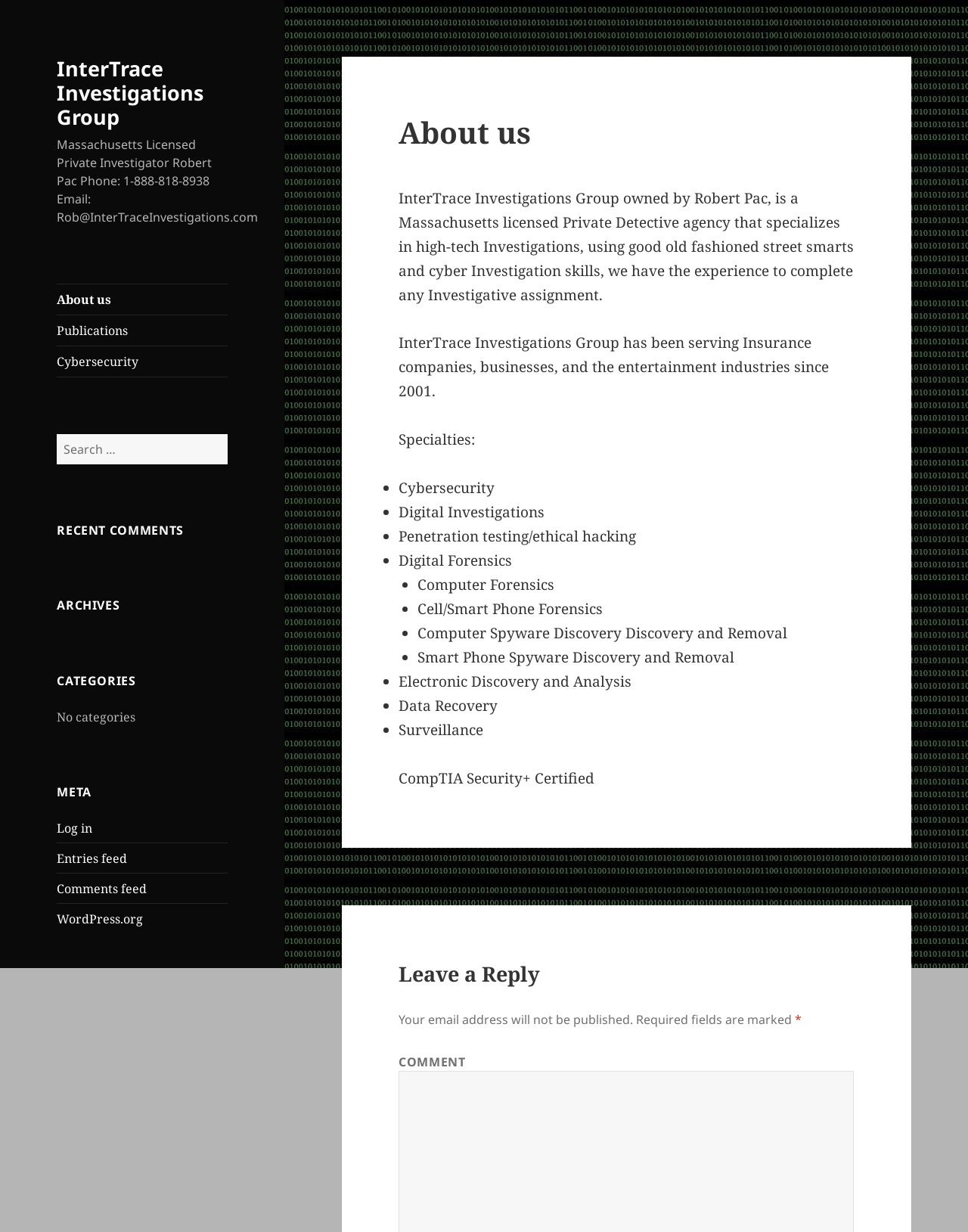Identify the bounding box coordinates for the element you need to click to achieve the following task: "Log in to the website". The coordinates must be four float values ranging from 0 to 1, formatted as [left, top, right, bottom].

[0.059, 0.665, 0.096, 0.679]